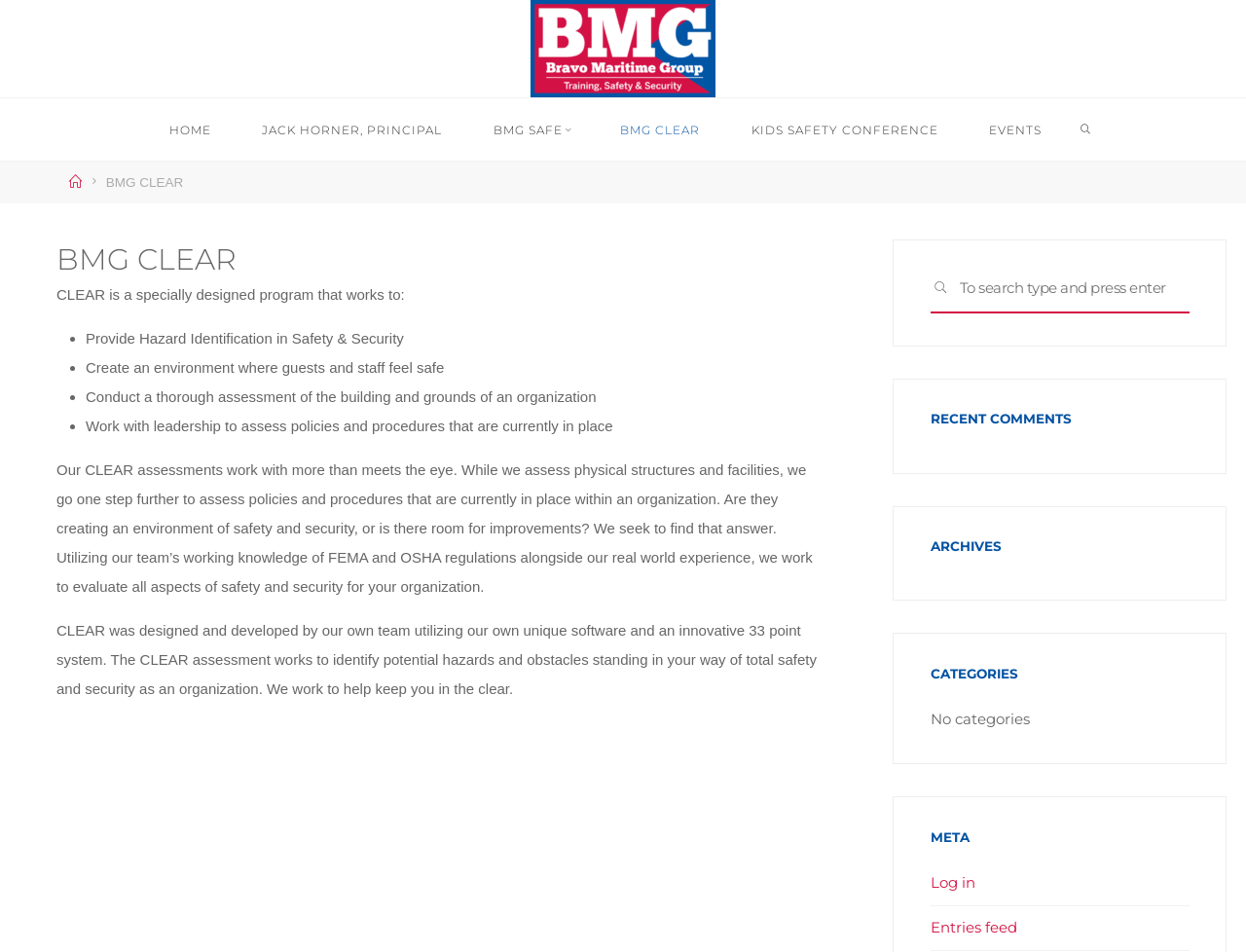Indicate the bounding box coordinates of the clickable region to achieve the following instruction: "Click on the 'SEARCH' button."

[0.747, 0.276, 0.764, 0.33]